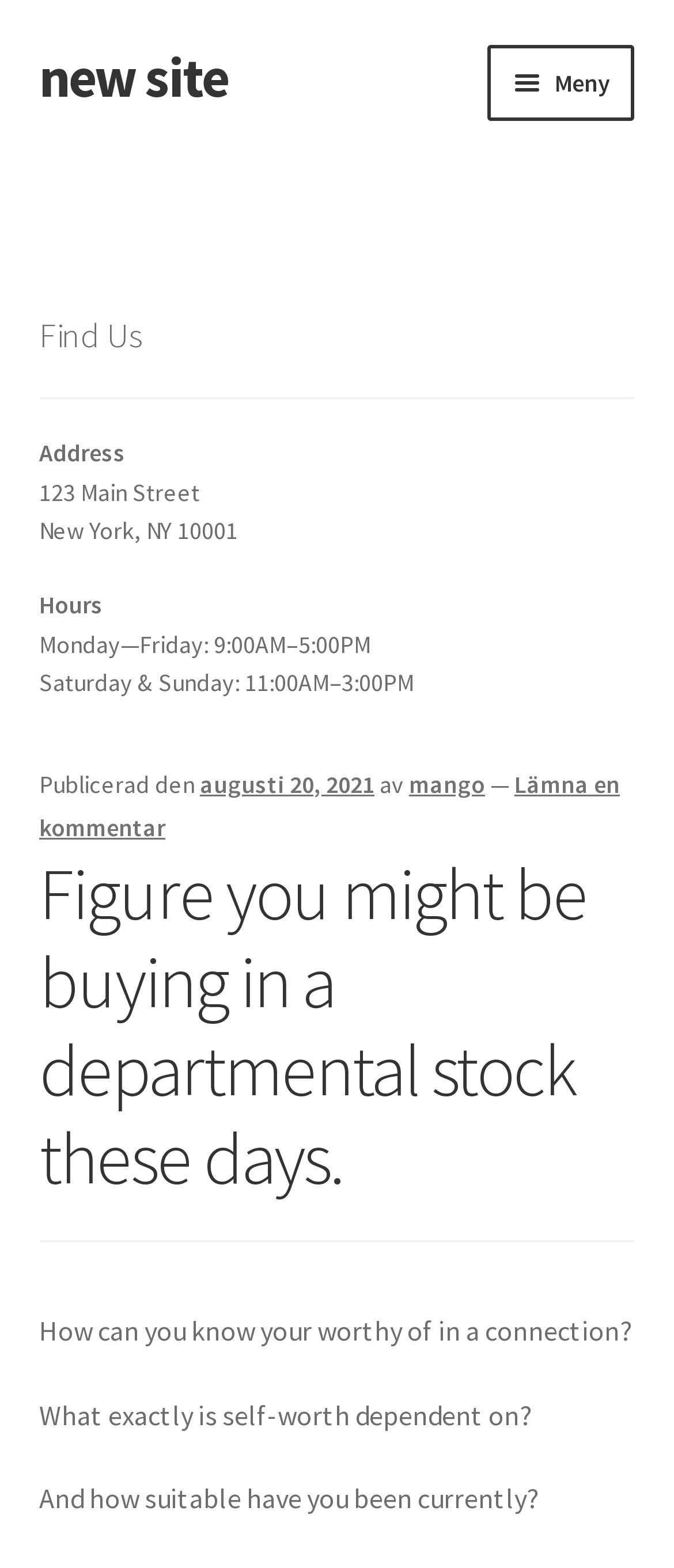Please identify the bounding box coordinates of the element I need to click to follow this instruction: "Click on the 'Blog' link".

[0.058, 0.255, 0.942, 0.314]